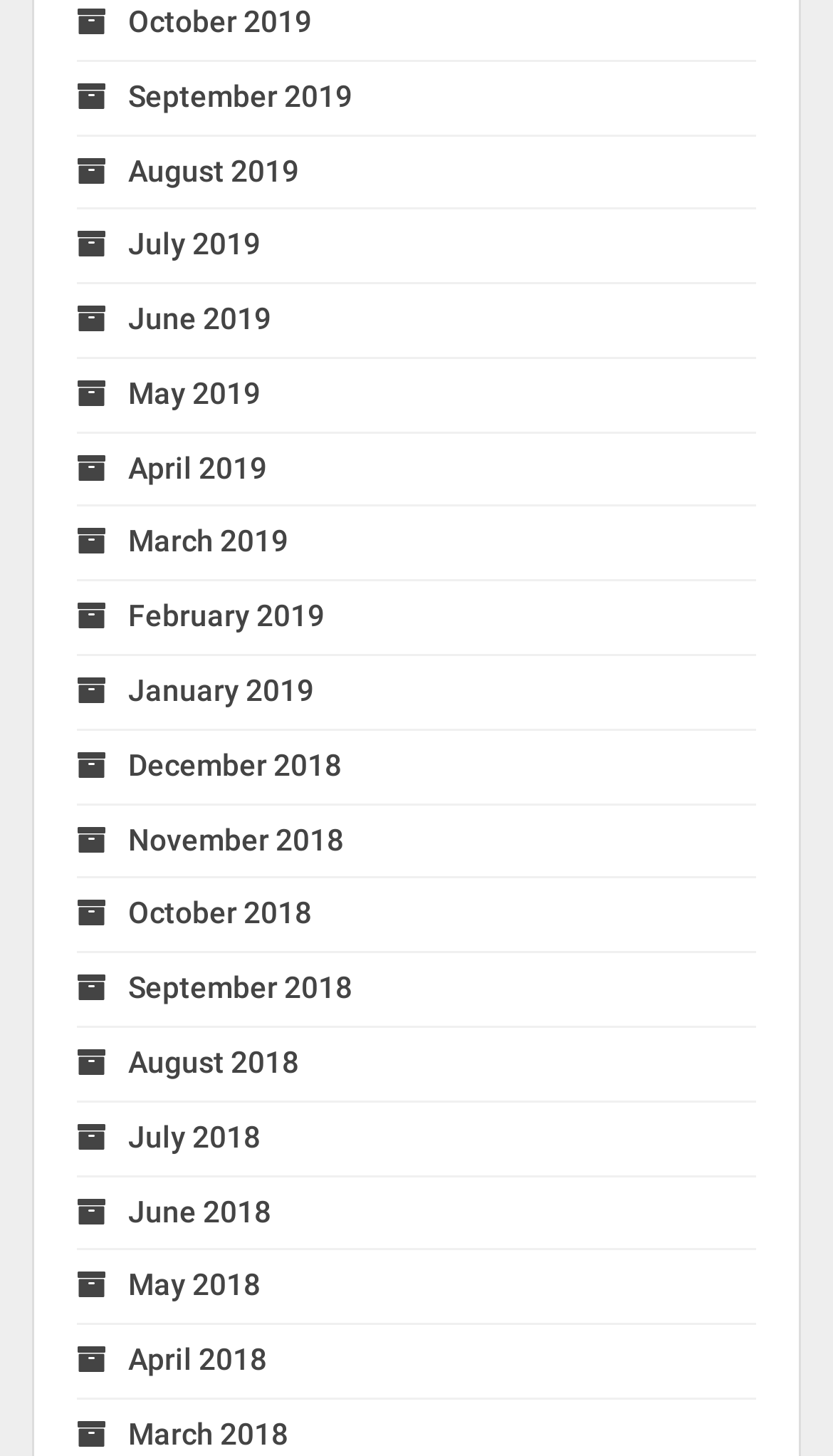Please determine the bounding box coordinates of the element to click in order to execute the following instruction: "view October 2019". The coordinates should be four float numbers between 0 and 1, specified as [left, top, right, bottom].

[0.092, 0.003, 0.374, 0.026]